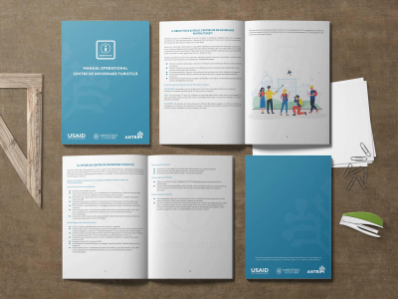How many institutional logos are featured on the cover?
Kindly offer a comprehensive and detailed response to the question.

The caption specifically mentions the logos of USAID and ANTRIM, which implies that there are at least two institutional logos featured on the cover.